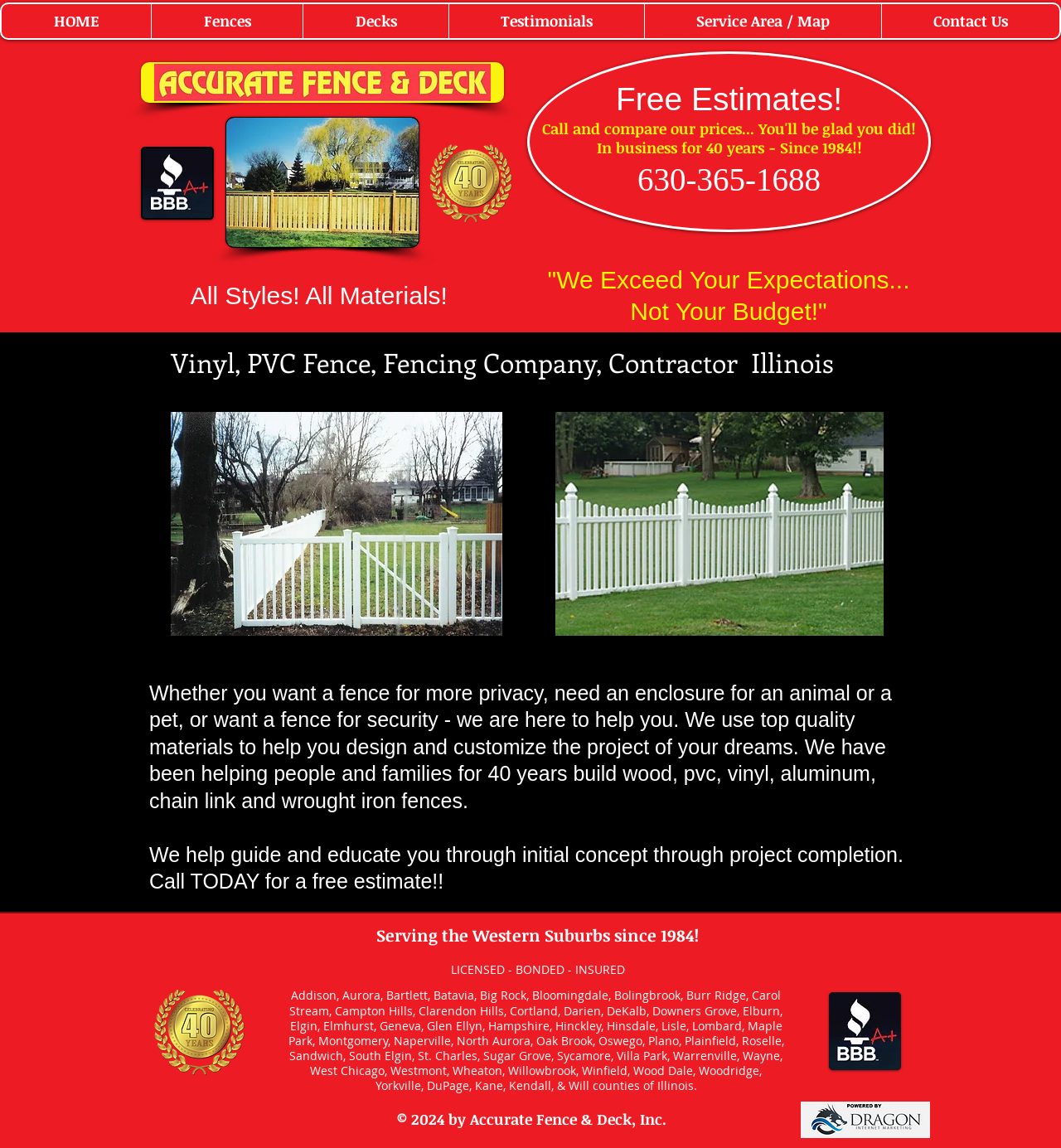Locate the bounding box of the UI element defined by this description: "iCo Therapeutics announces licensing deal". The coordinates should be given as four float numbers between 0 and 1, formatted as [left, top, right, bottom].

None